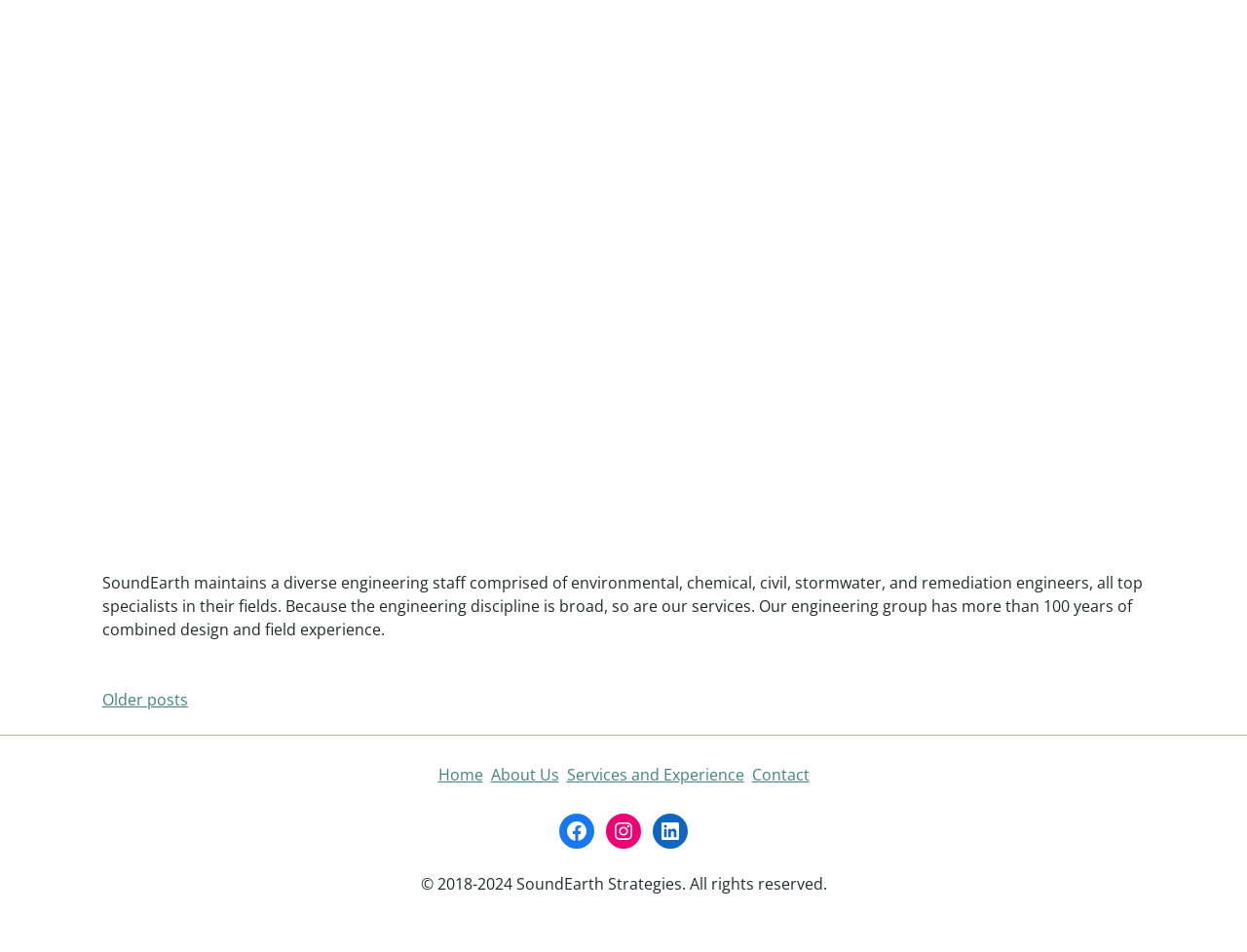Give a one-word or short phrase answer to the question: 
What is the purpose of the 'Posts' navigation?

To navigate to older posts